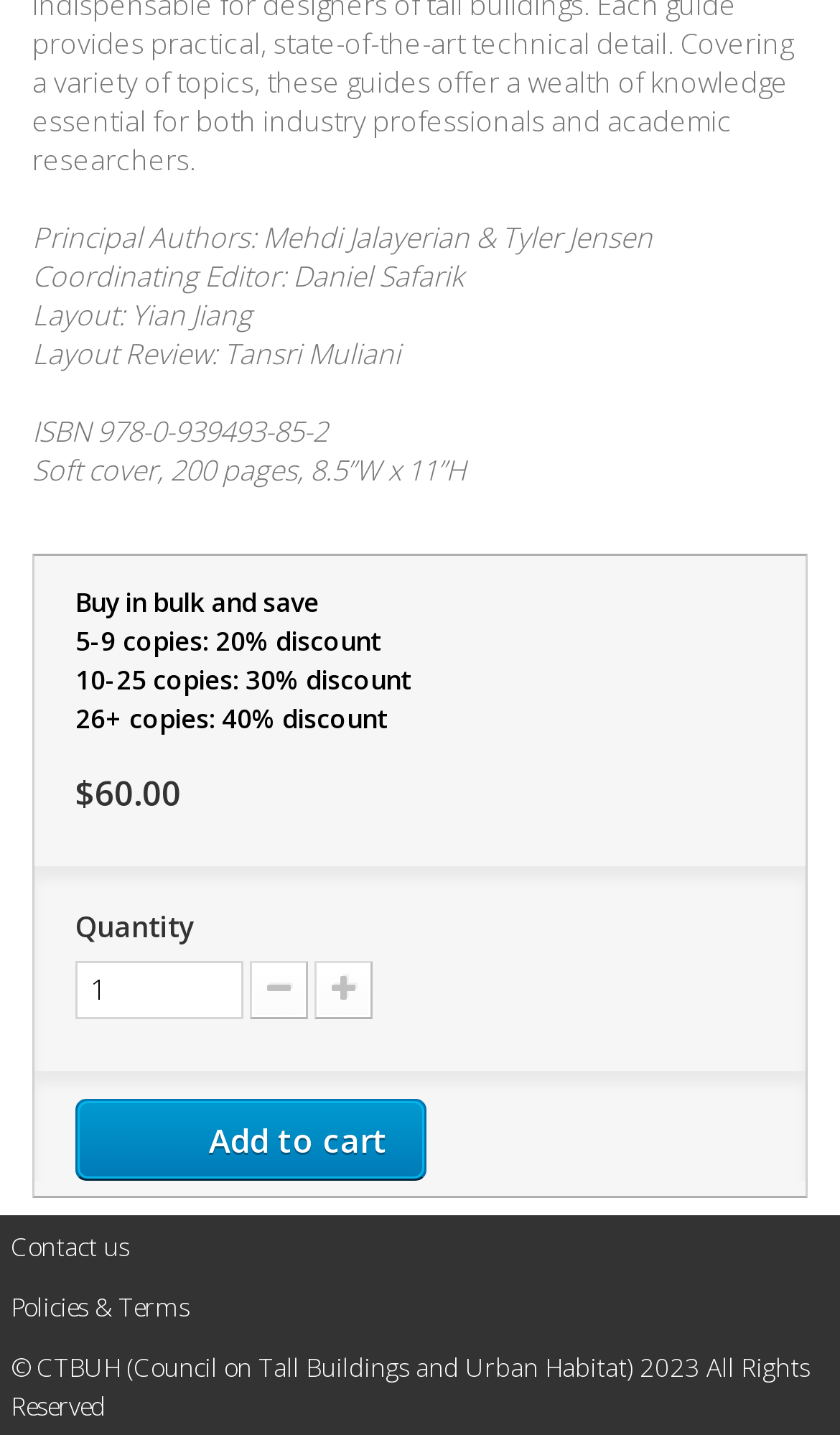Answer the following in one word or a short phrase: 
Who are the principal authors of this book?

Mehdi Jalayerian & Tyler Jensen